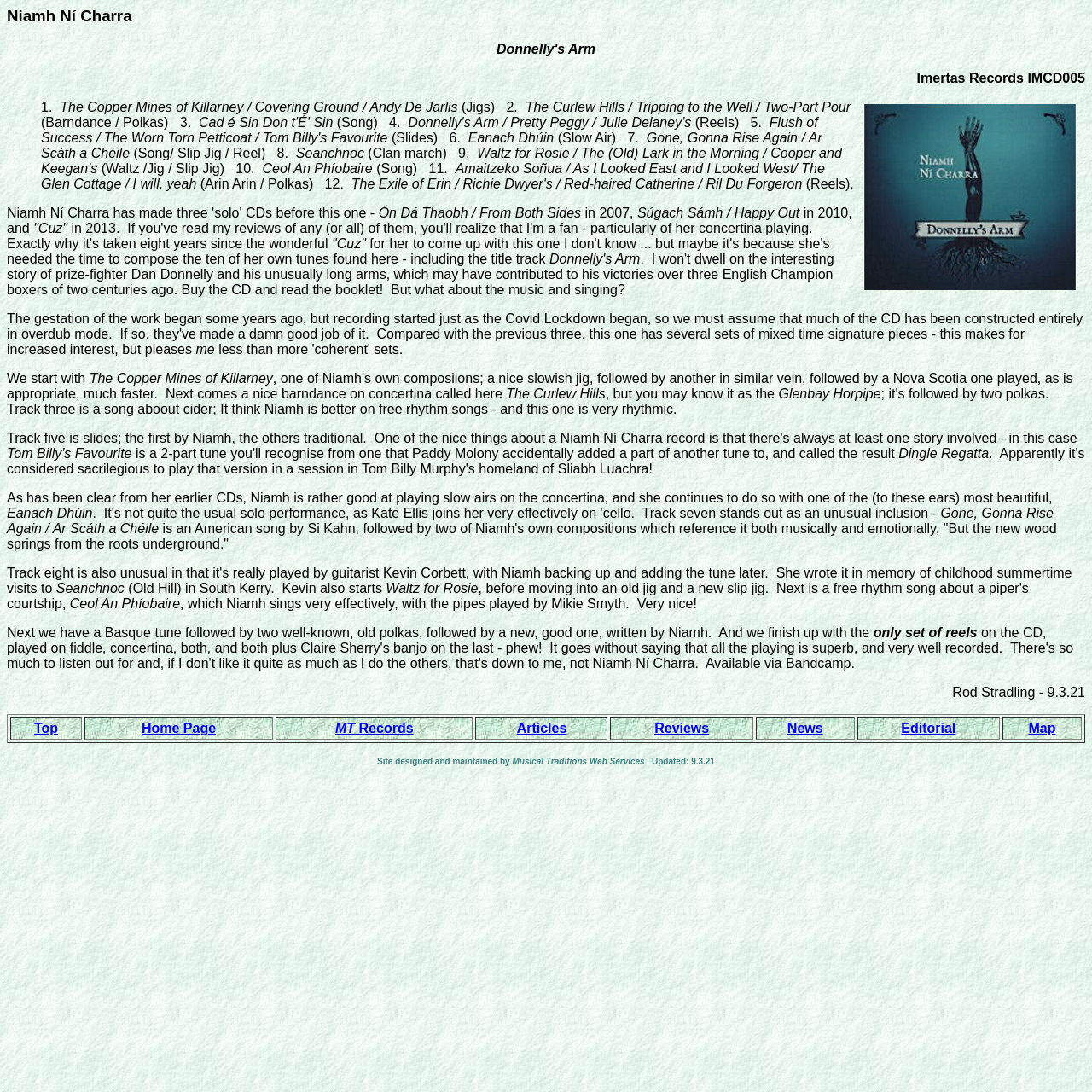What is the title of the webpage?
Provide a well-explained and detailed answer to the question.

The title of the webpage is 'Niamh Ní Charra' which is also the heading element at the top of the webpage with a bounding box coordinate of [0.006, 0.006, 0.994, 0.023].